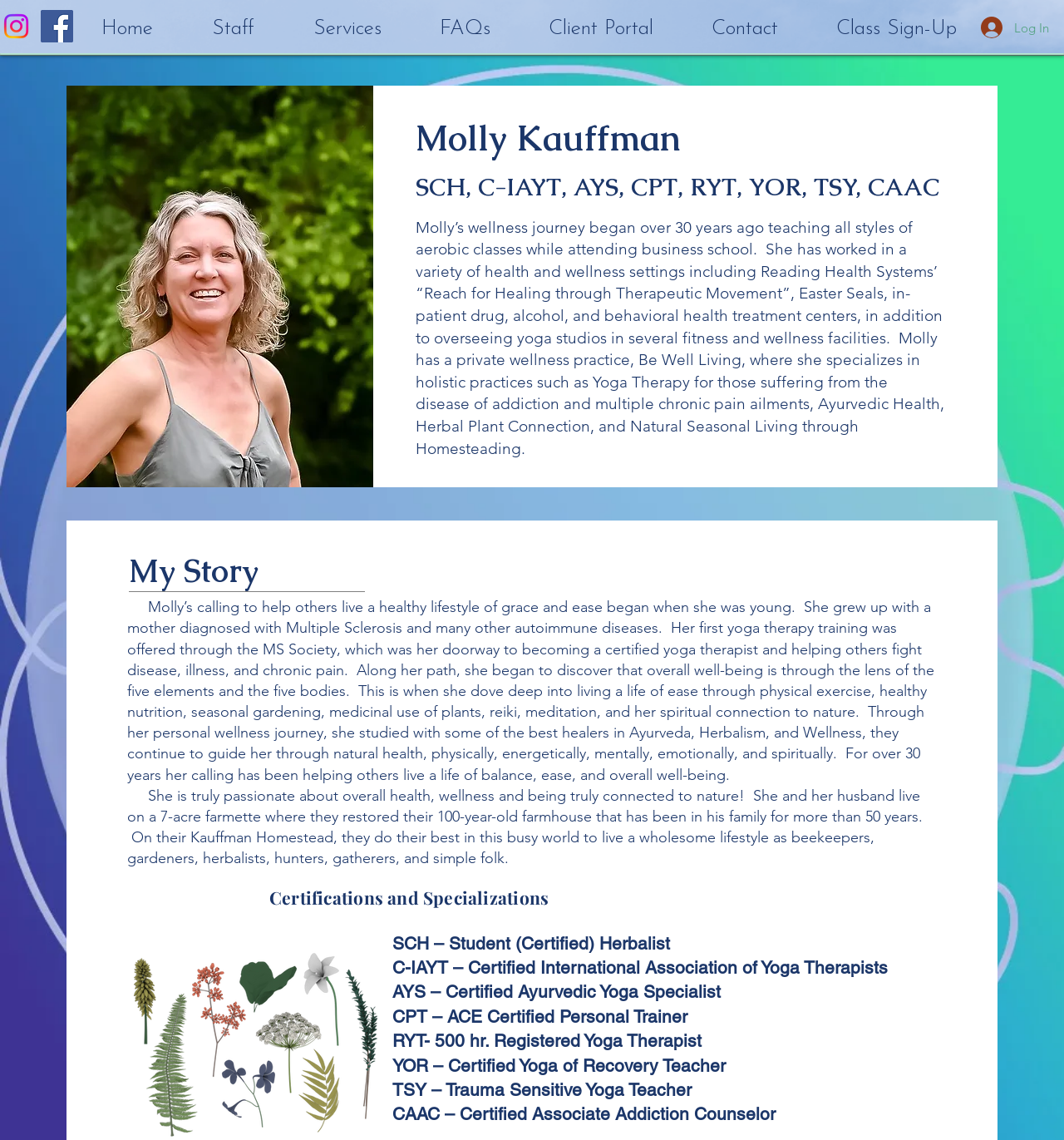Write a detailed summary of the webpage, including text, images, and layout.

This webpage is about Elemental Wellness, specifically featuring Molly Kauffman, a wellness expert. At the top left corner, there is a social bar with links to Instagram and Facebook, accompanied by their respective icons. On the top right corner, there is a "Log In" button with a small icon next to it.

Below the social bar, there is a navigation menu with links to various sections of the website, including "Home", "Staff", "Services", "FAQs", "Client Portal", "Contact", and "Class Sign-Up".

The main content of the page is dedicated to Molly Kauffman, with a large image of her on the left side, taking up about a third of the page. To the right of the image, there is a heading with her name and credentials, followed by a brief bio that describes her wellness journey and experience.

Below the bio, there is a section titled "My Story", which contains a longer, more personal narrative about Molly's life, her mother's health struggles, and her own path to becoming a wellness expert. This section is divided into two paragraphs, with the second paragraph describing her passion for overall health and wellness, as well as her lifestyle on a 7-acre farmette.

Further down the page, there is a section listing Molly's certifications and specializations, including her credentials in herbalism, yoga therapy, and personal training.